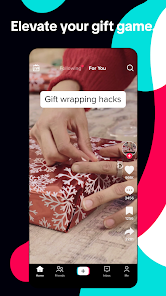What is the focus of the video?
Provide a short answer using one word or a brief phrase based on the image.

Gift wrapping hacks